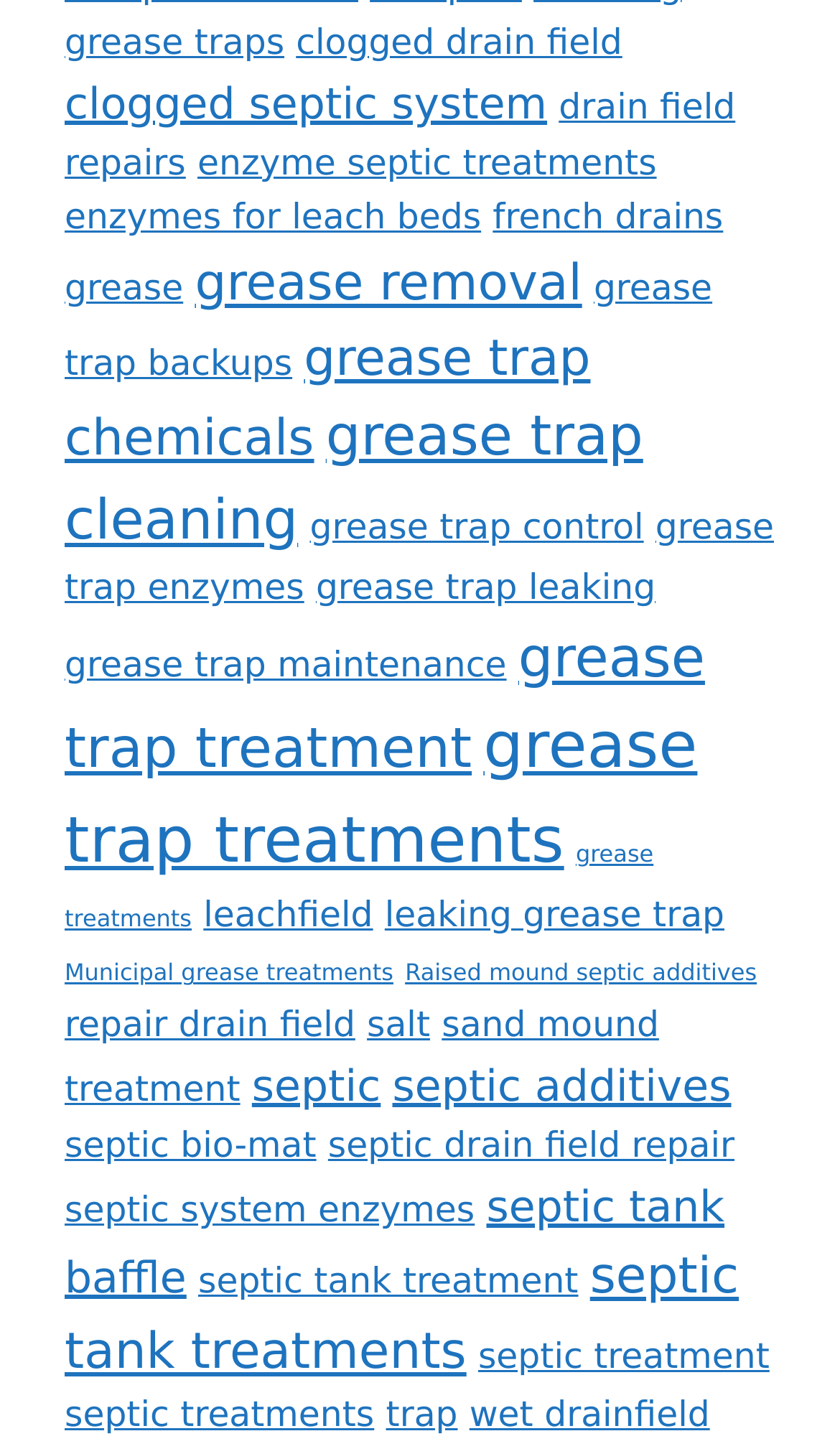Determine the bounding box of the UI element mentioned here: "Raised mound septic additives". The coordinates must be in the format [left, top, right, bottom] with values ranging from 0 to 1.

[0.482, 0.66, 0.901, 0.679]